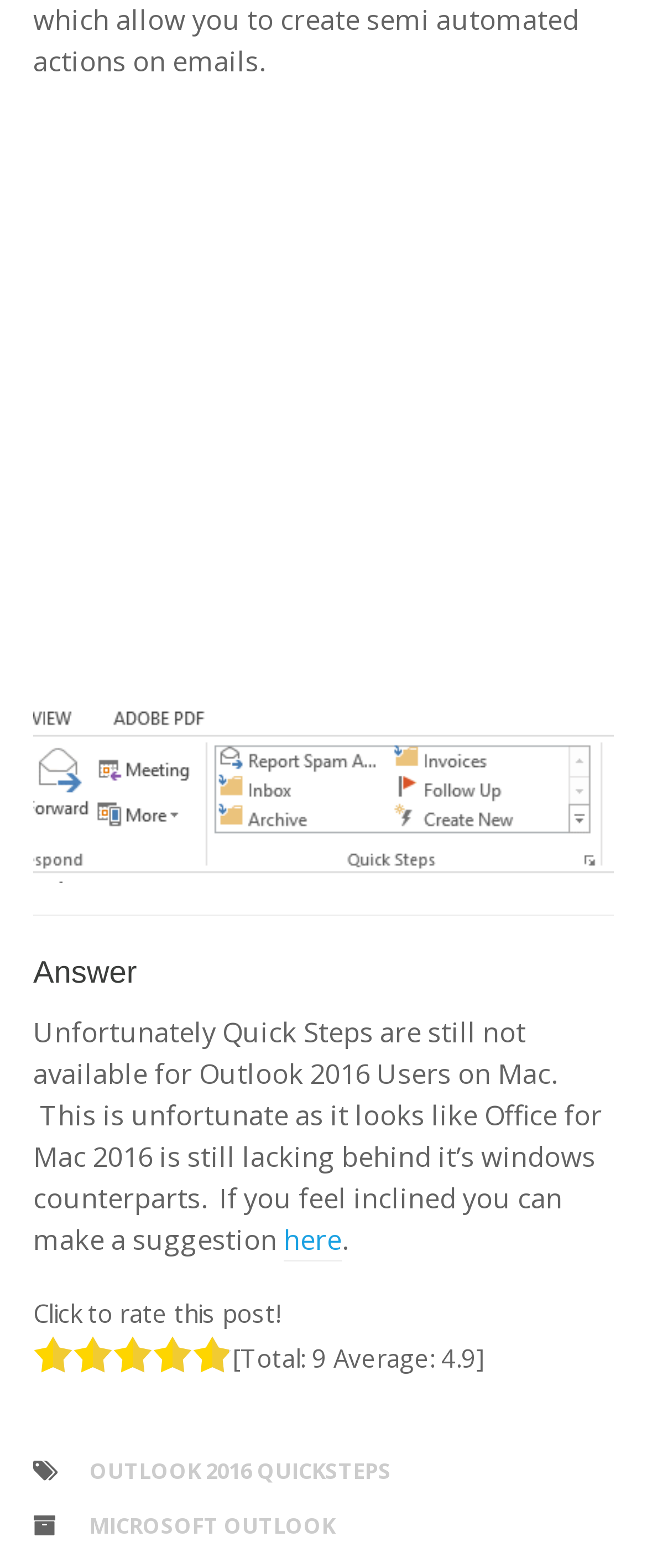Based on the visual content of the image, answer the question thoroughly: How many links are there in the footer?

The footer contains two links, 'OUTLOOK 2016 QUICKSTEPS' and 'MICROSOFT OUTLOOK', which are displayed at the bottom of the webpage.